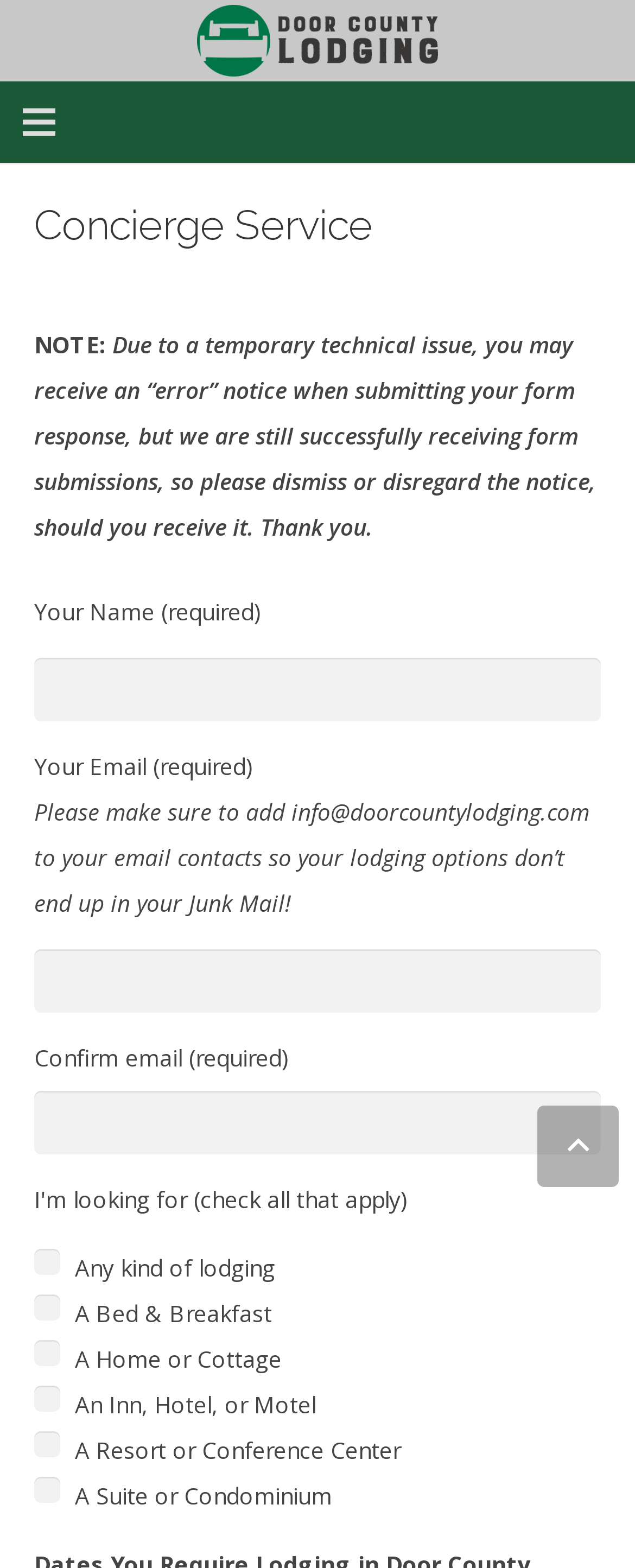Please specify the bounding box coordinates of the area that should be clicked to accomplish the following instruction: "Click the 'Menu' link". The coordinates should consist of four float numbers between 0 and 1, i.e., [left, top, right, bottom].

[0.007, 0.052, 0.116, 0.104]